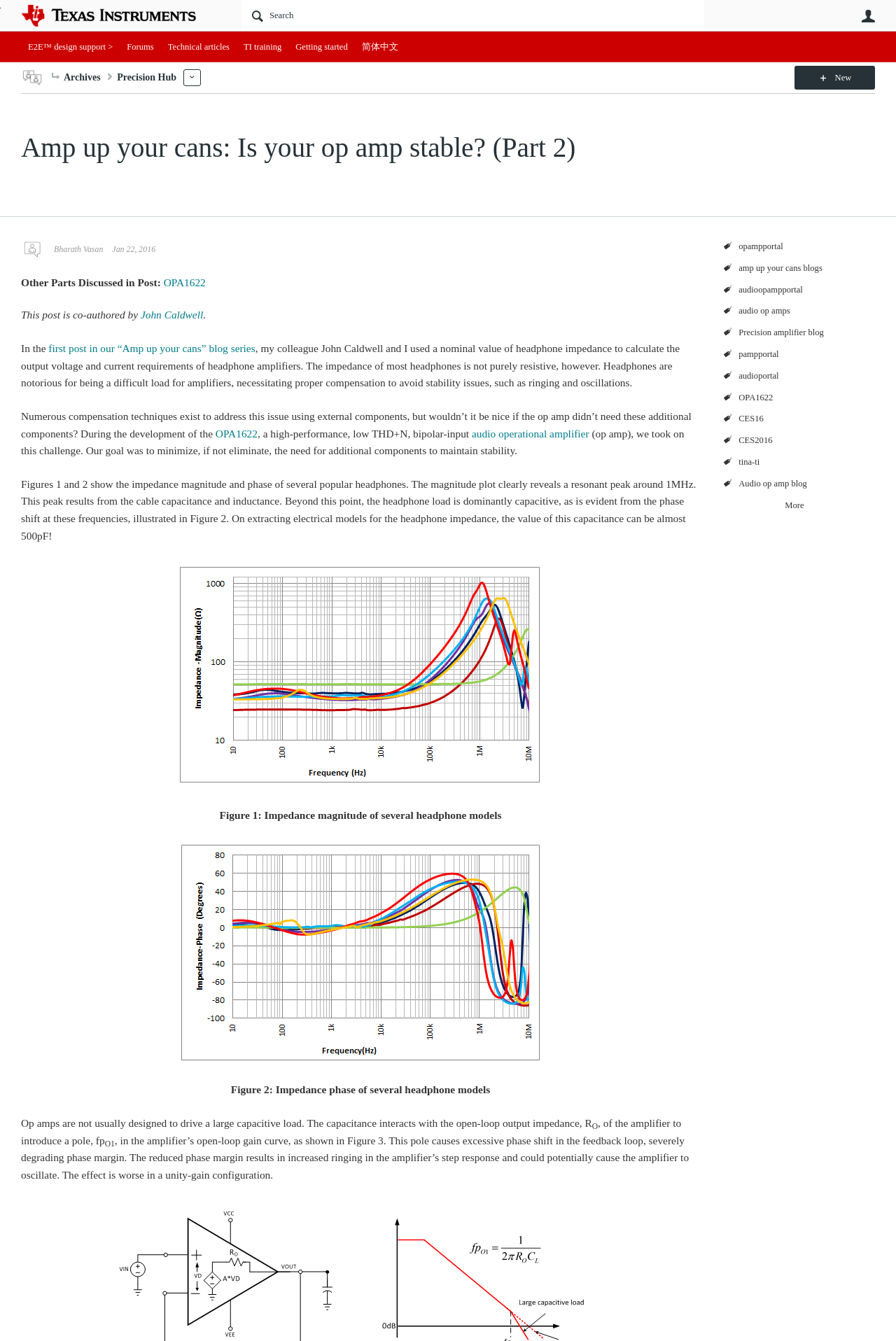Locate the bounding box of the UI element described by: "amp up your cans blogs" in the given webpage screenshot.

[0.797, 0.194, 0.977, 0.206]